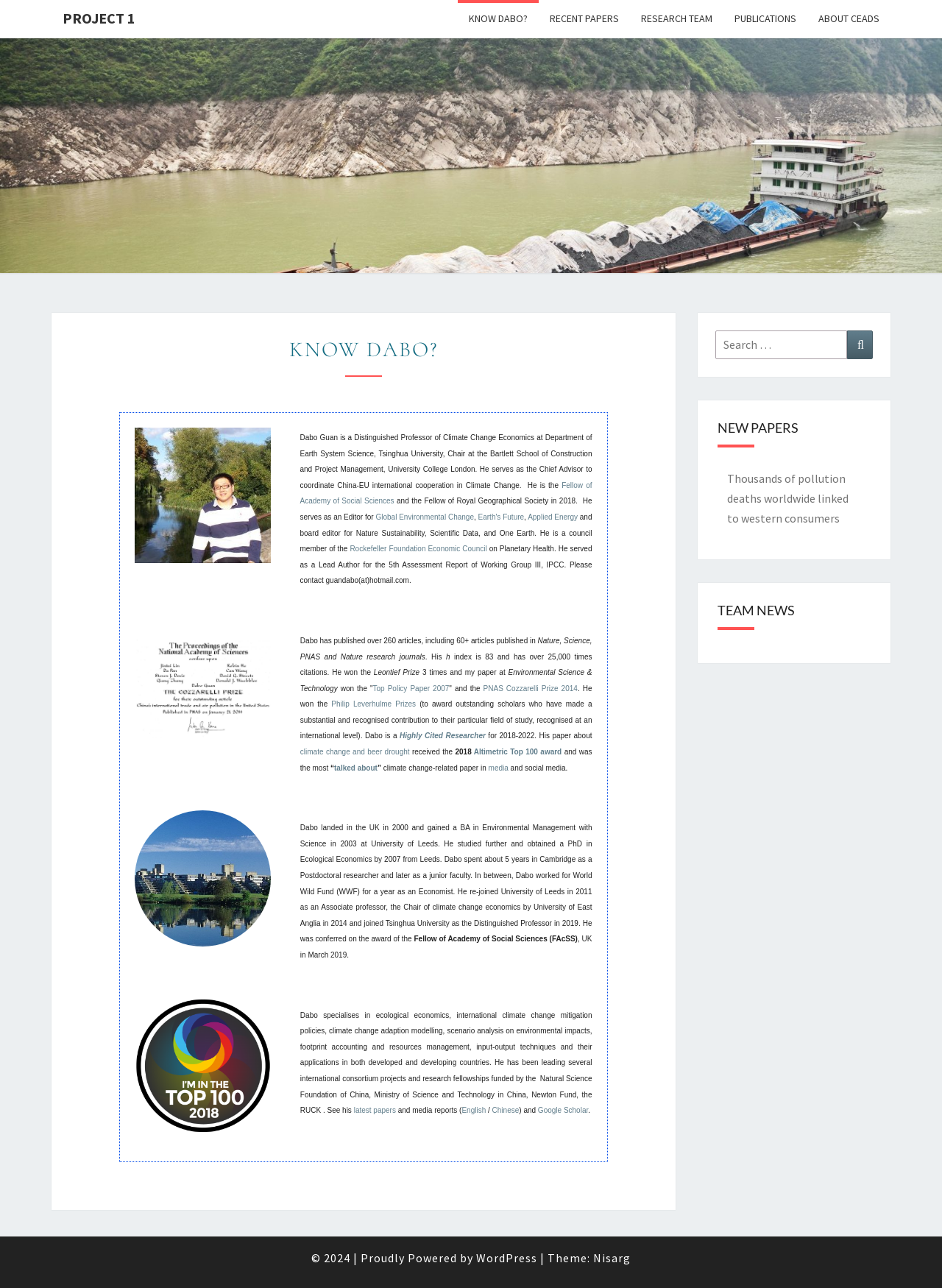Identify the bounding box coordinates for the element that needs to be clicked to fulfill this instruction: "Visit the WordPress site". Provide the coordinates in the format of four float numbers between 0 and 1: [left, top, right, bottom].

[0.505, 0.971, 0.57, 0.983]